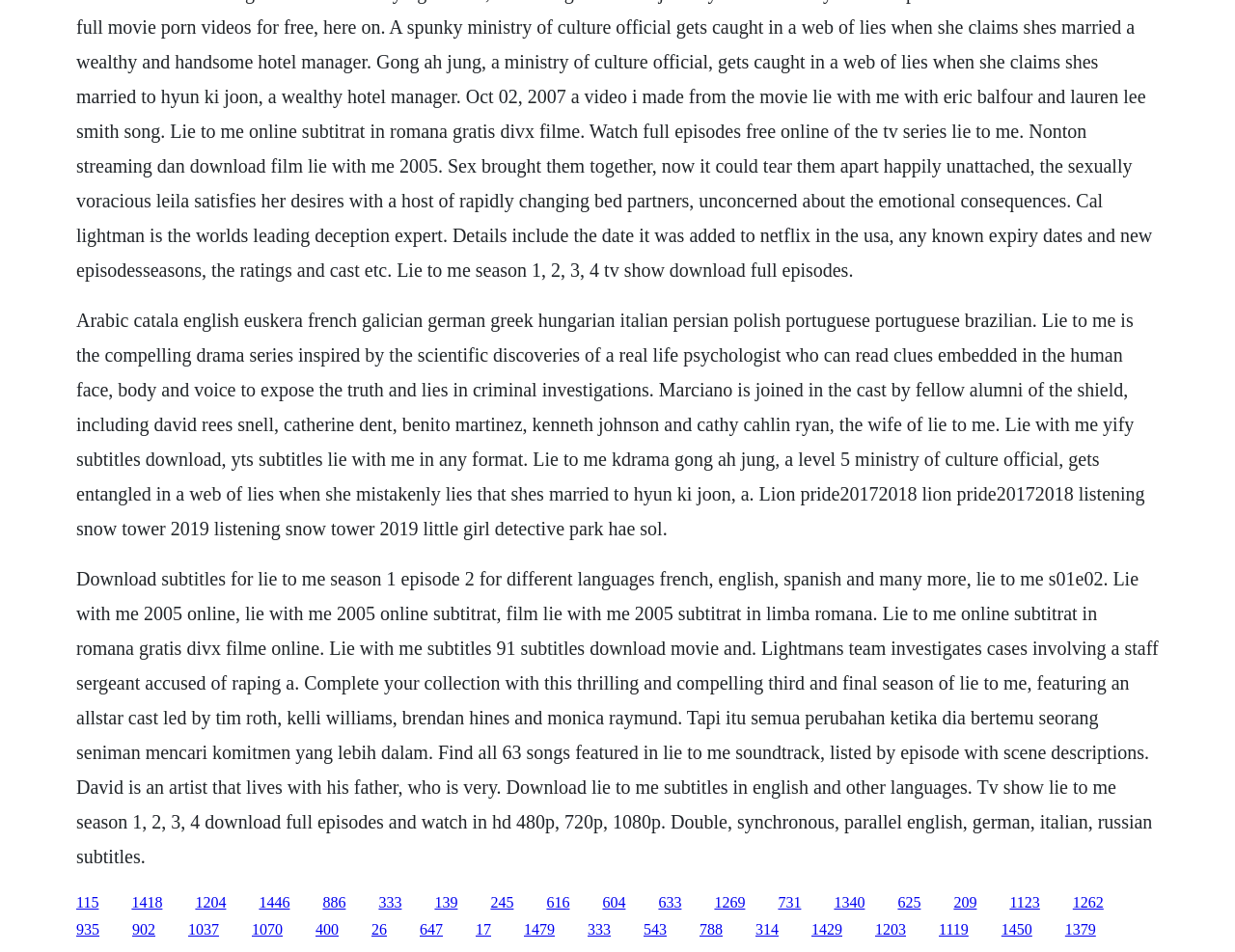Please mark the clickable region by giving the bounding box coordinates needed to complete this instruction: "Download subtitles for Lie to Me season 1 episode 2".

[0.062, 0.325, 0.927, 0.566]